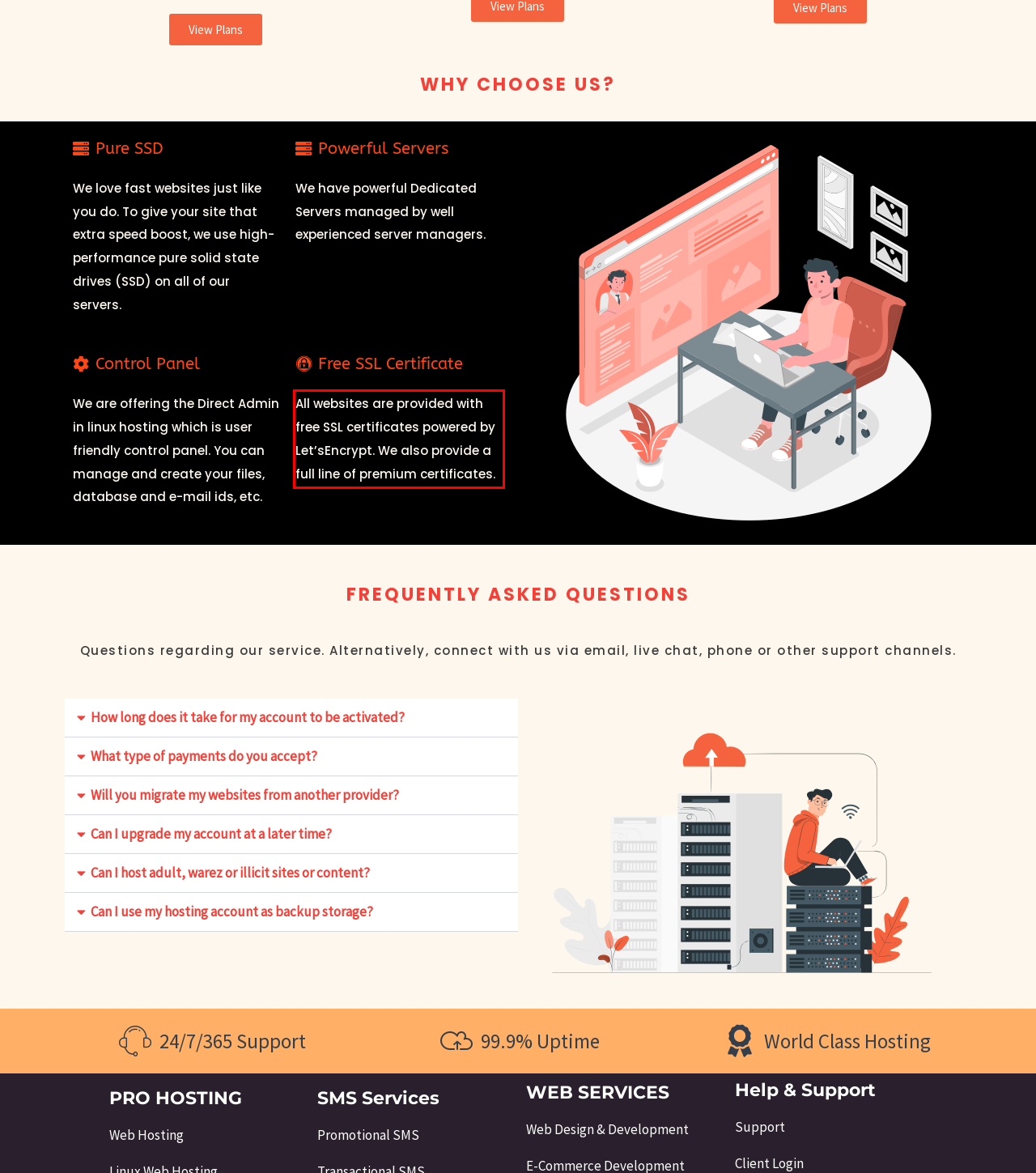Examine the webpage screenshot, find the red bounding box, and extract the text content within this marked area.

All websites are provided with free SSL certificates powered by Let’sEncrypt. We also provide a full line of premium certificates.